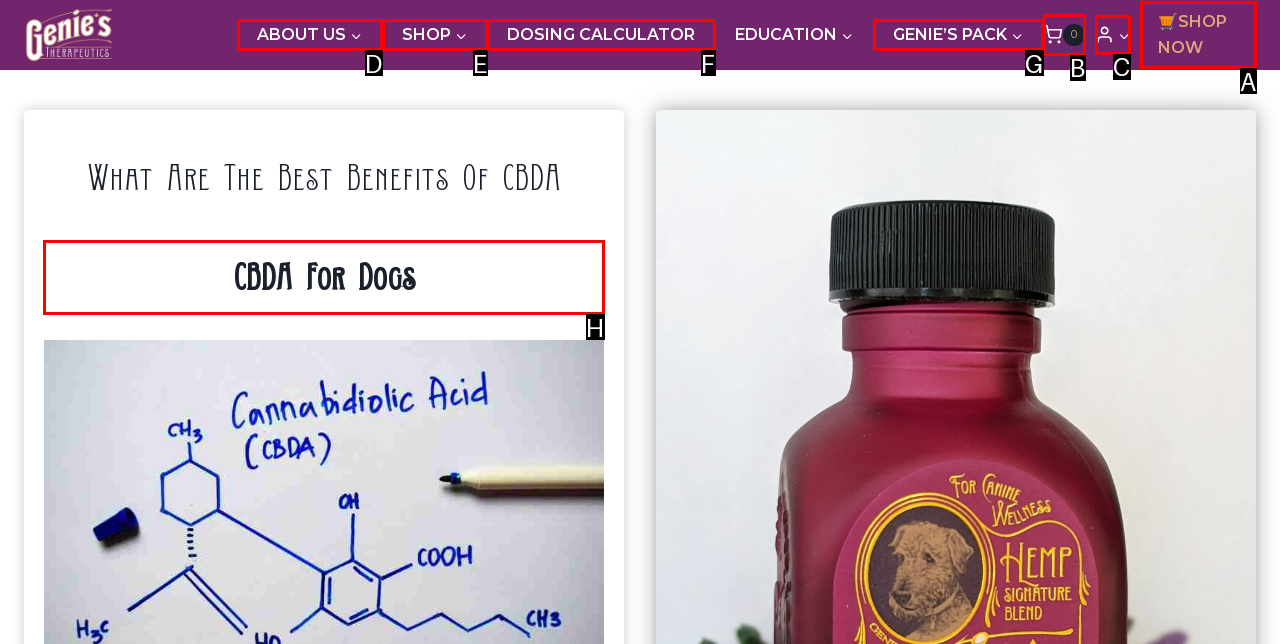Select the proper HTML element to perform the given task: learn about CBDA for dogs Answer with the corresponding letter from the provided choices.

H